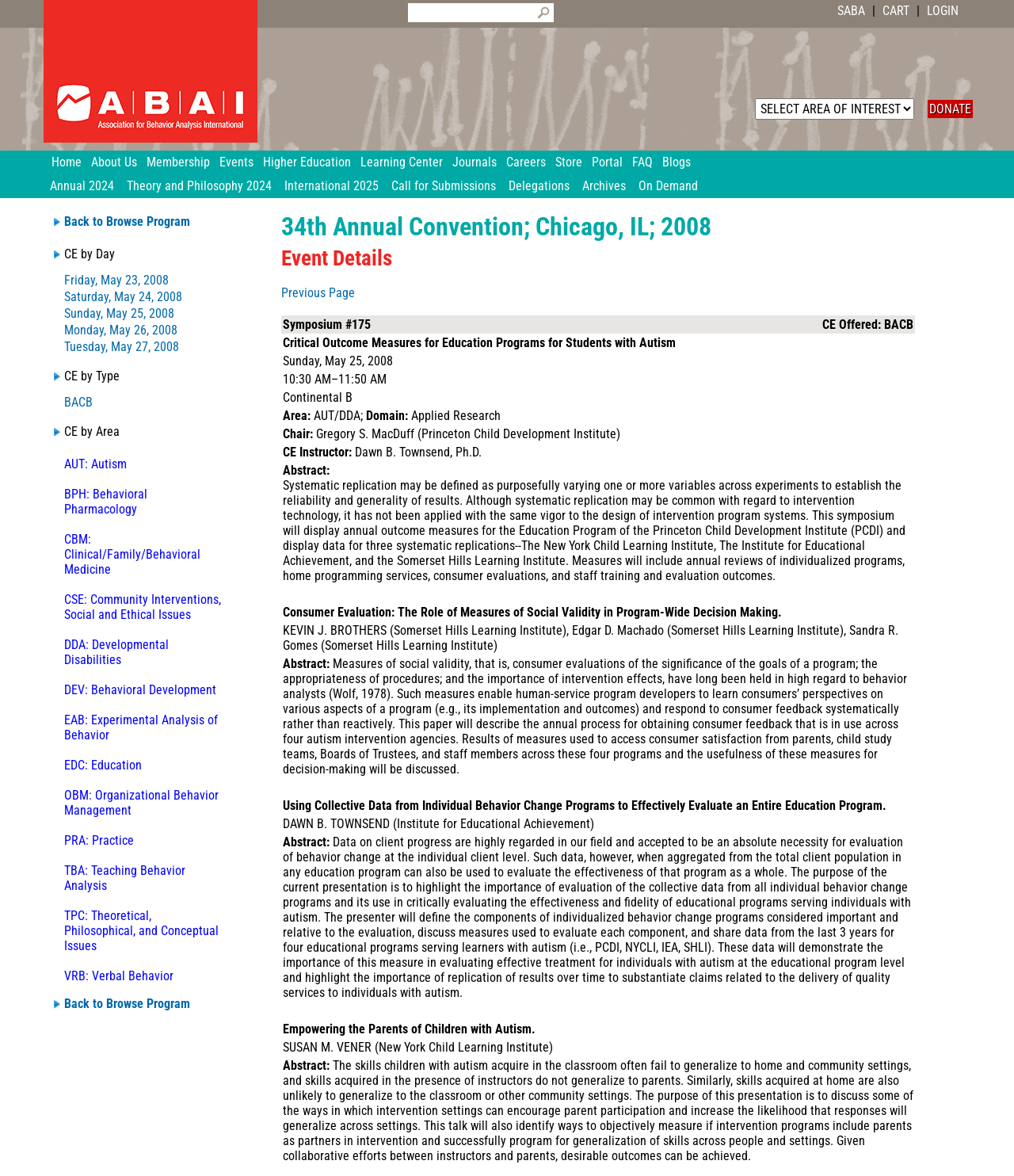Answer the question with a brief word or phrase:
What is the event name?

34th Annual Convention